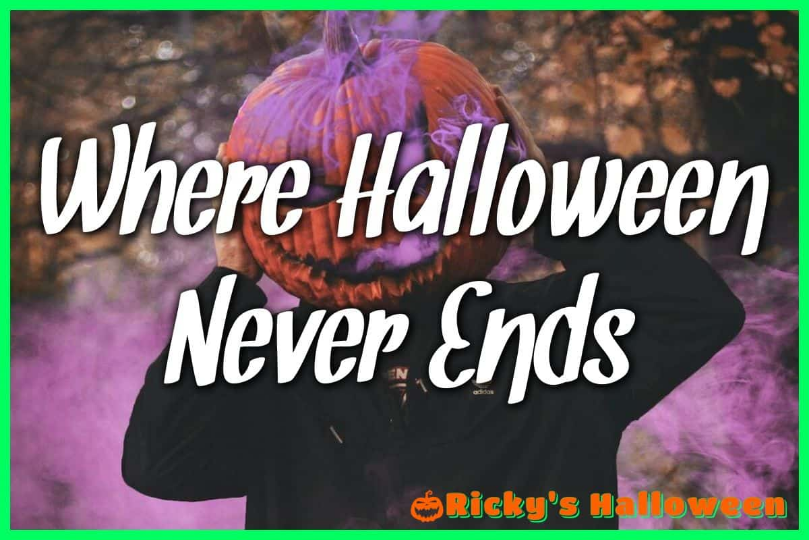What is the color of the surrounding haze?
Please respond to the question with a detailed and thorough explanation.

The image features a dreamy haze of purple smoke surrounding the person, which adds to the festive and whimsical ambiance of the Halloween theme.